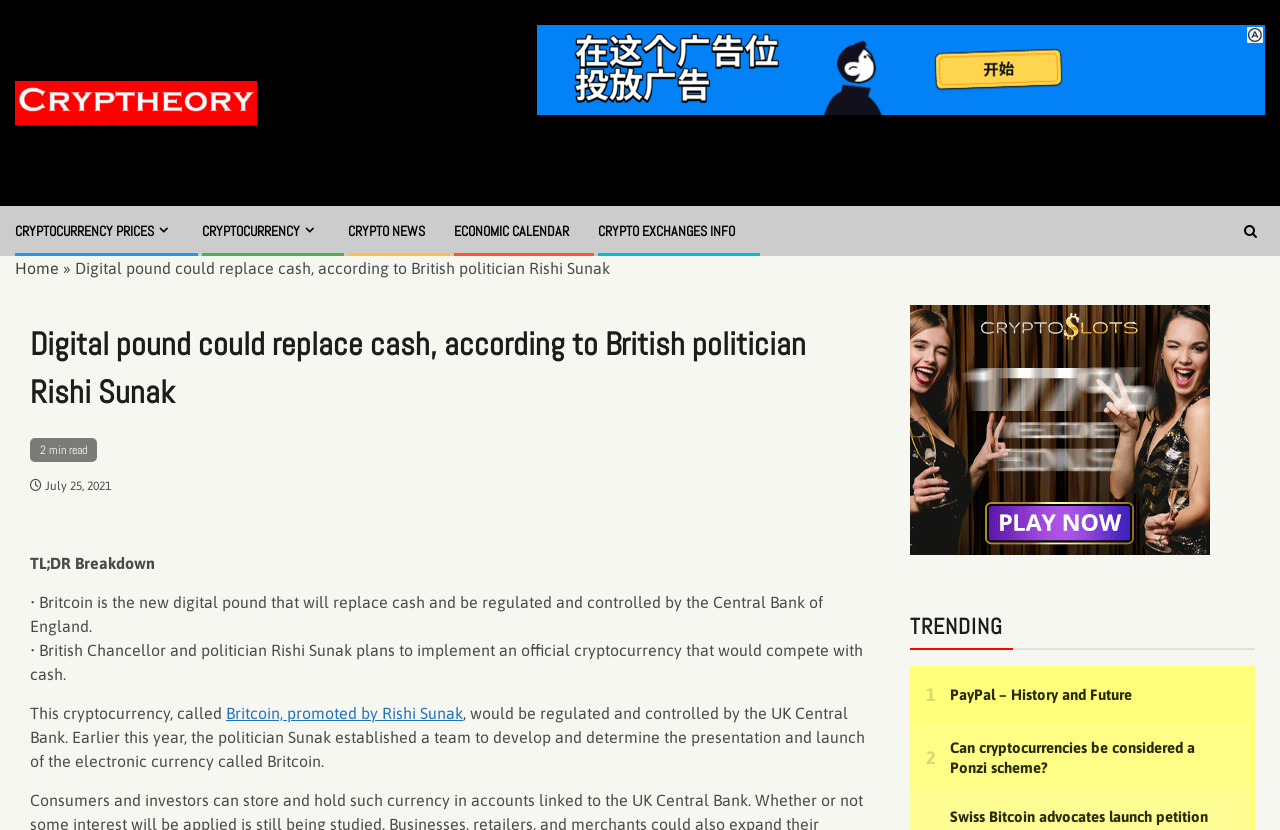Could you specify the bounding box coordinates for the clickable section to complete the following instruction: "Go to Cryptheory homepage"?

[0.012, 0.111, 0.201, 0.133]